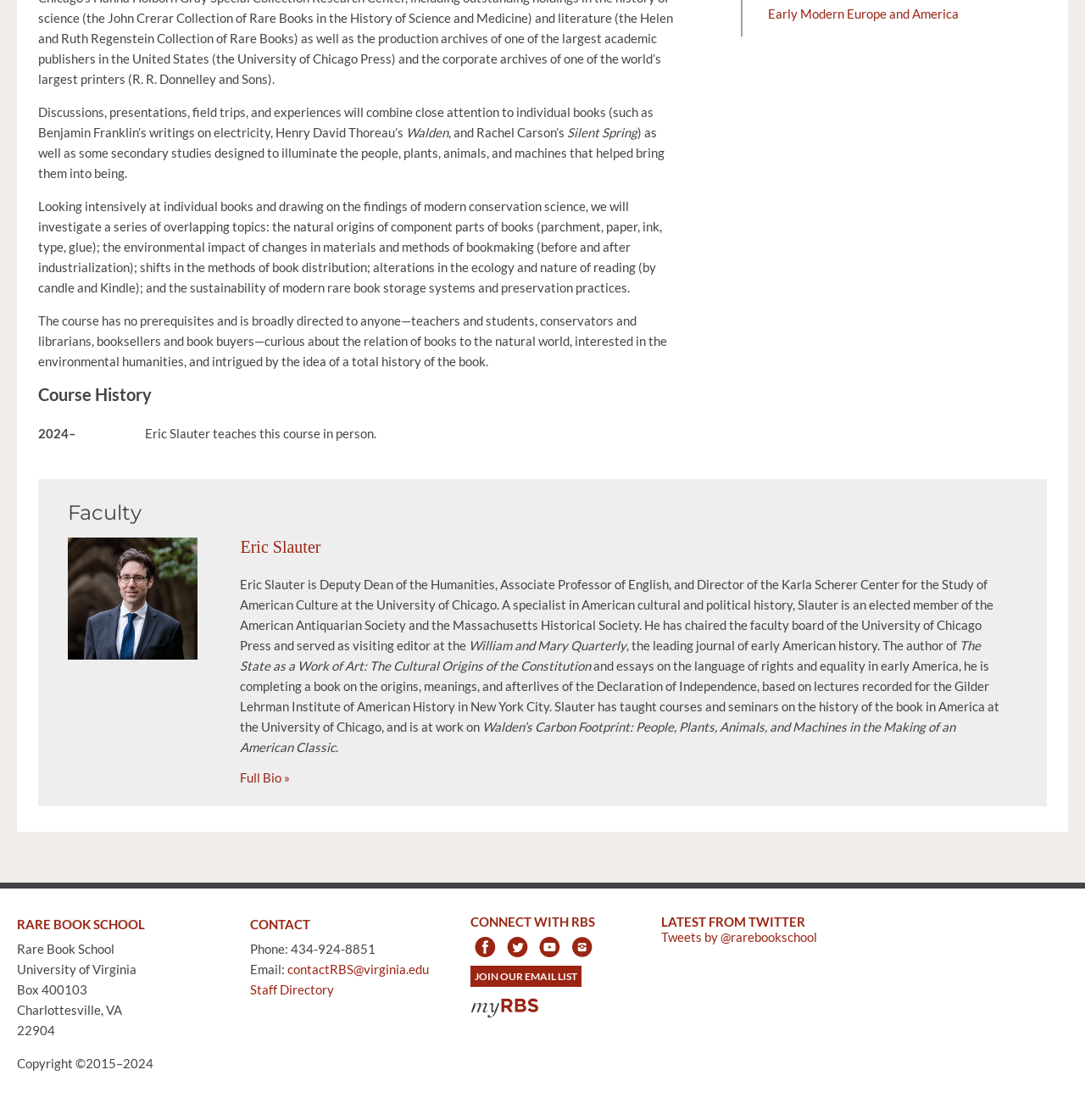Extract the bounding box of the UI element described as: "Full Bio »".

[0.221, 0.687, 0.268, 0.701]